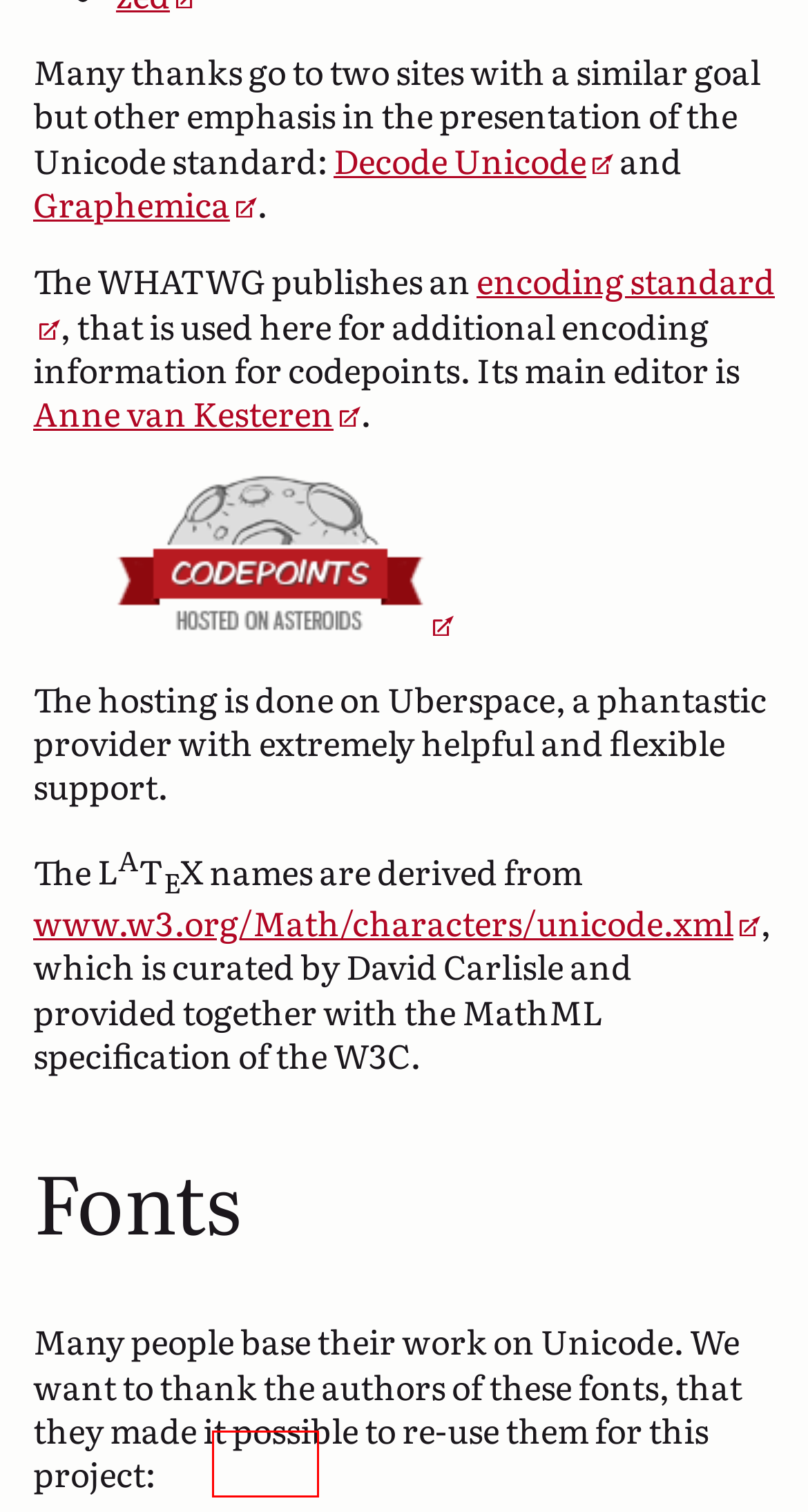You have been given a screenshot of a webpage, where a red bounding box surrounds a UI element. Identify the best matching webpage description for the page that loads after the element in the bounding box is clicked. Options include:
A. Character encodings for beginners
B. How to Codepoint – Codepoints Blog
C. Unicode Terms of Use
D. Codepoints.net (@codepoints@typo.social) - typo.social
E. Evertype Complete Catalogue
F. decodeunicode.org
G. Mathias Bynens
H. Uberspace - Hosting on Asteroids

B